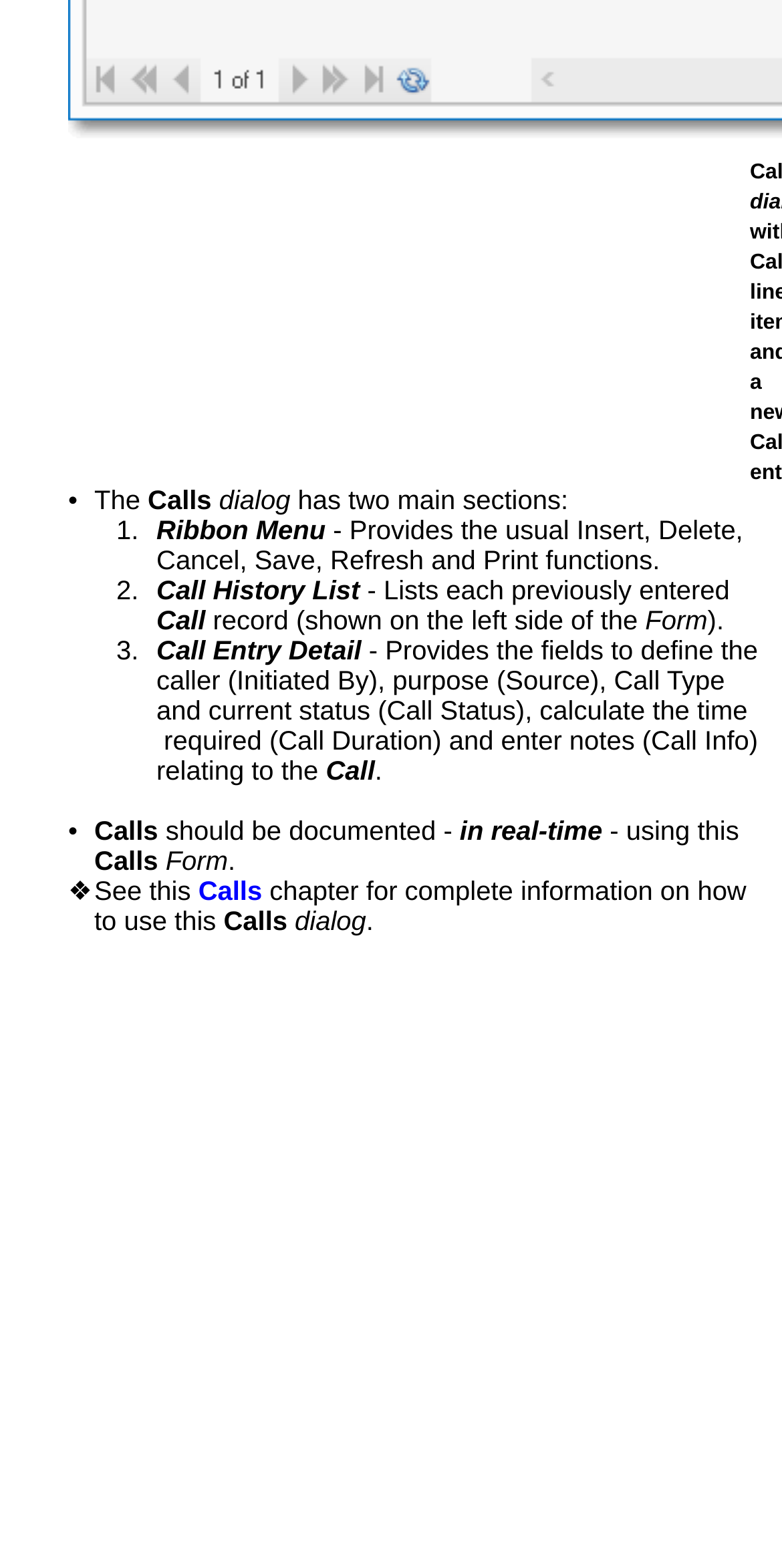What is the purpose of the Call Entry Detail section?
Could you give a comprehensive explanation in response to this question?

The Call Entry Detail section is used to provide the fields to define the caller (Initiated By), purpose (Source), Call Type, and current status (Call Status), calculate the time required (Call Duration), and enter notes (Call Info) relating to the call.